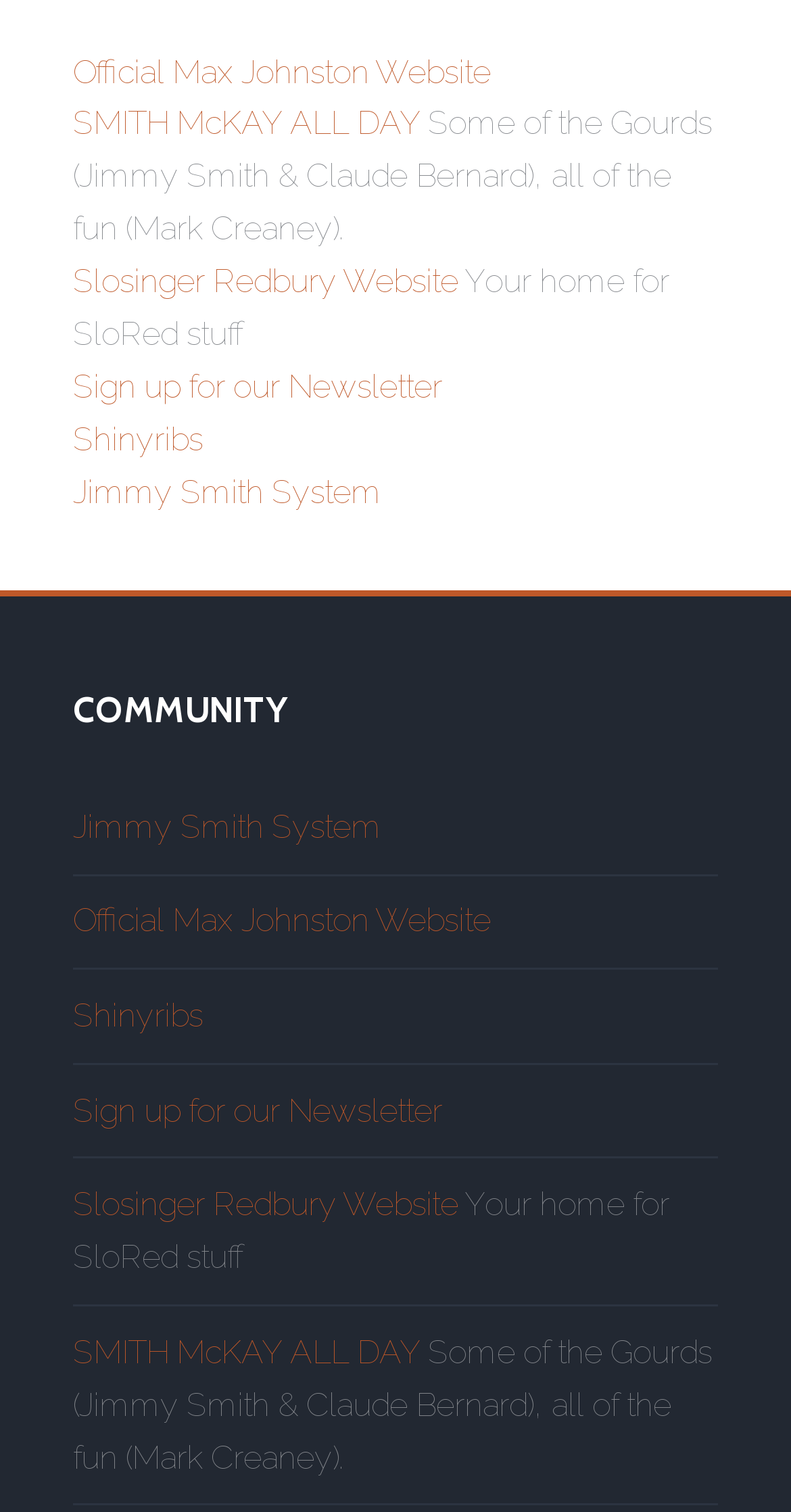Respond to the question below with a single word or phrase: What is the text of the first static text element?

Some of the Gourds...